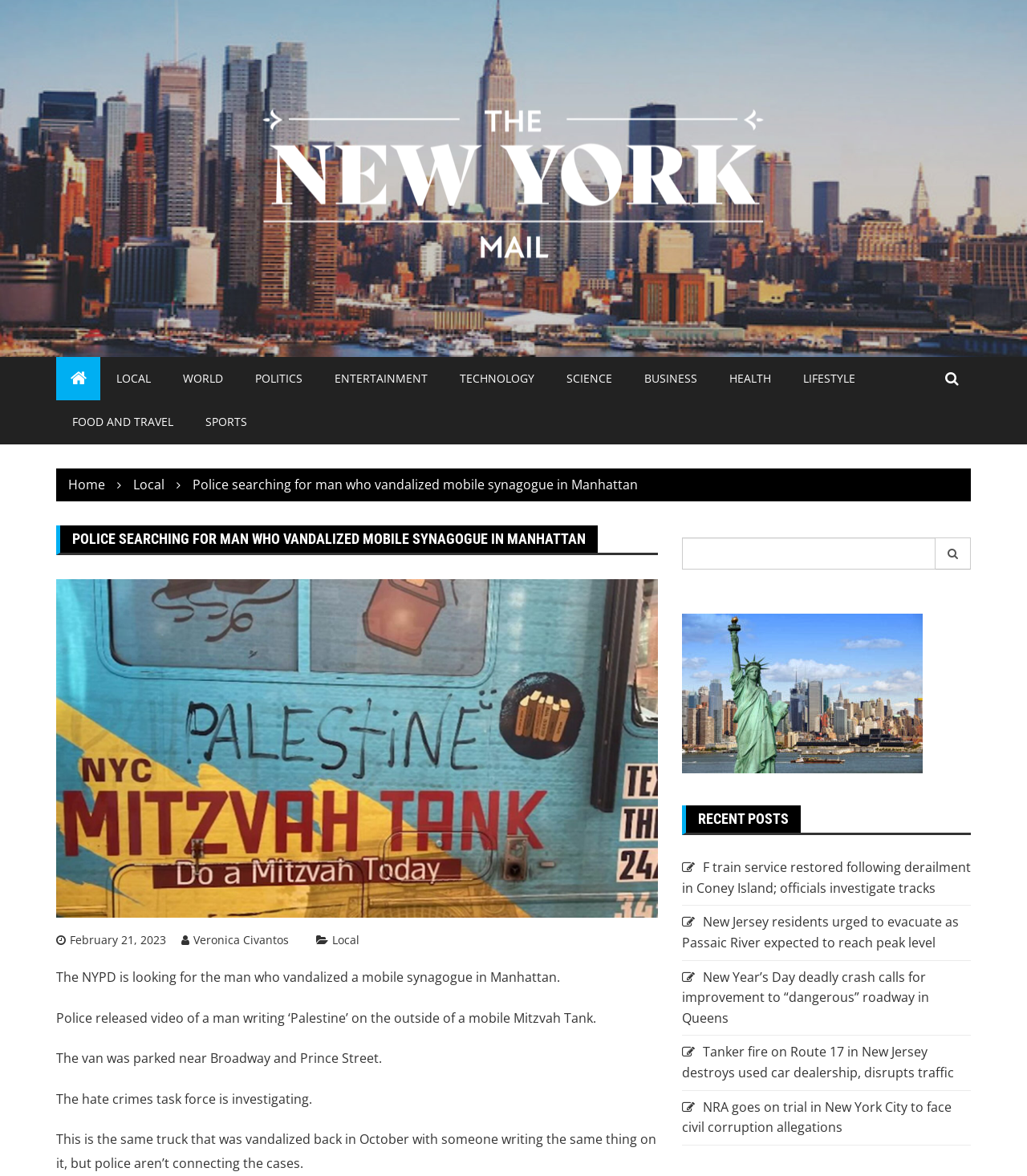Given the description "alt="The New York Mail"", determine the bounding box of the corresponding UI element.

[0.25, 0.055, 0.75, 0.249]